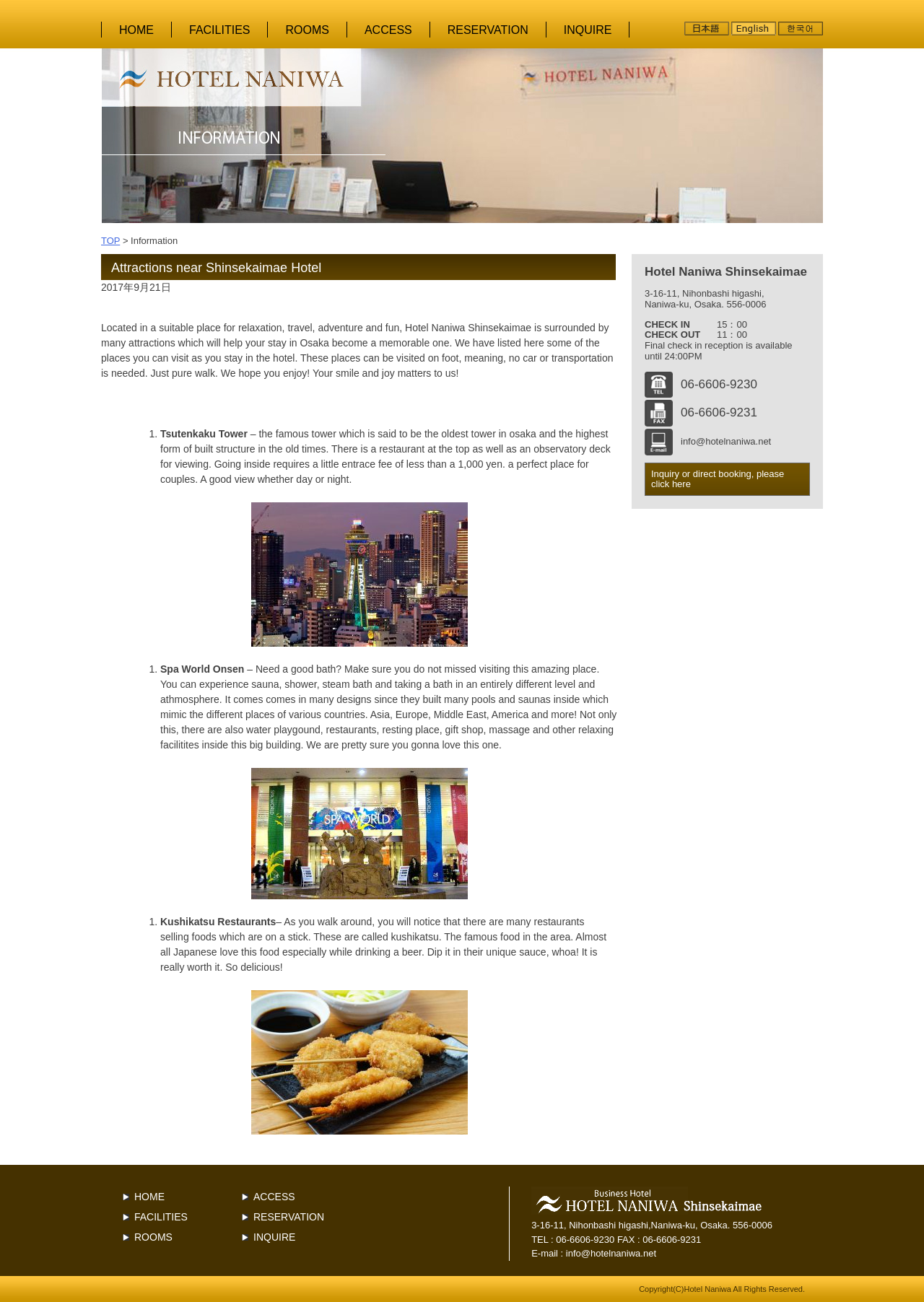Find the bounding box coordinates for the area that must be clicked to perform this action: "Click on the 'HOME' link".

[0.129, 0.017, 0.166, 0.03]